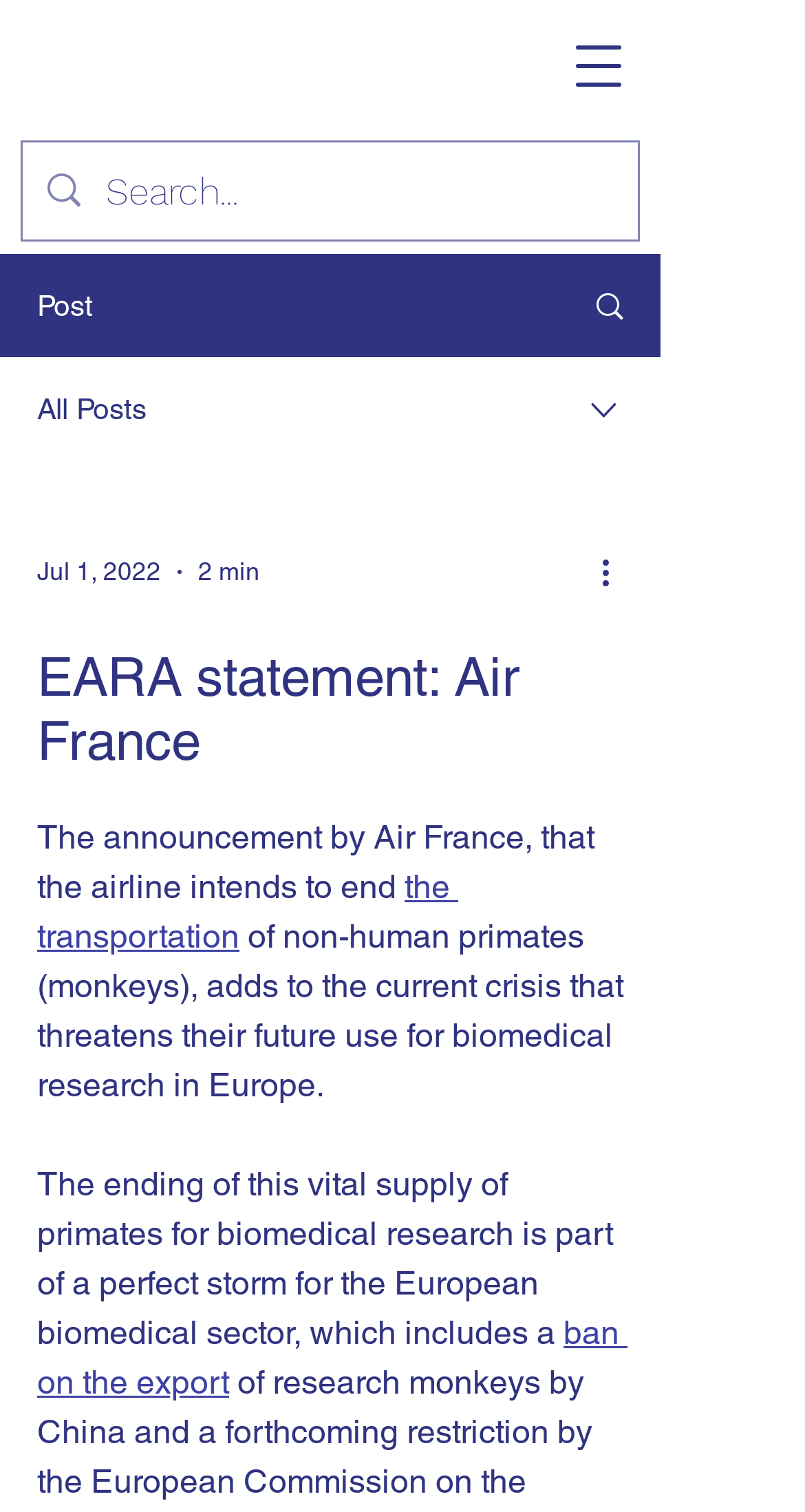From the webpage screenshot, identify the region described by alt="Photo of ahmed.official". Provide the bounding box coordinates as (top-left x, top-left y, bottom-right x, bottom-right y), with each value being a floating point number between 0 and 1.

None